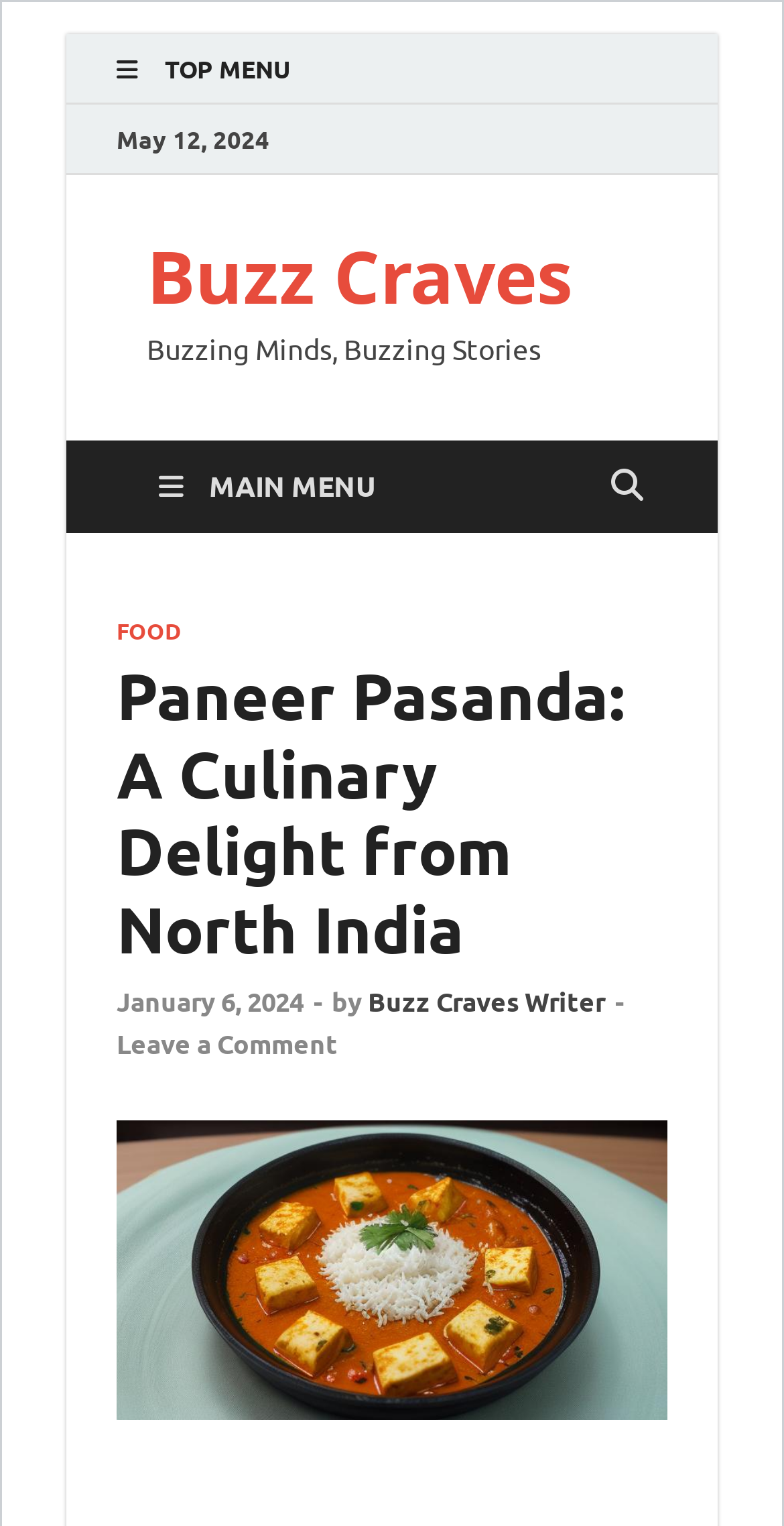Offer a detailed explanation of the webpage layout and contents.

This webpage is about a recipe for Paneer Pasanda, a classic Indian dish. At the top left corner, there is a link to the top menu, represented by an icon. Next to it, on the same line, is the date "May 12, 2024". Below these elements, there is a link to "Buzz Craves" with a tagline "Buzzing Minds, Buzzing Stories" on the same line. 

On the left side of the page, there is a main menu link, also represented by an icon. This menu contains several links, including "FOOD", and a header that reads "Paneer Pasanda: A Culinary Delight from North India". Below the header, there is a link to a date "January 6, 2024", followed by a dash and the text "by" on the same line. The author's name, "Buzz Craves Writer", is a link and appears next to the "by" text. 

At the bottom of the main menu, there is a link to "Leave a Comment". There is also an empty link at the very bottom of the page. The overall content of the page is focused on the recipe, with a brief introduction and instructions for both beginners and seasoned cooks.